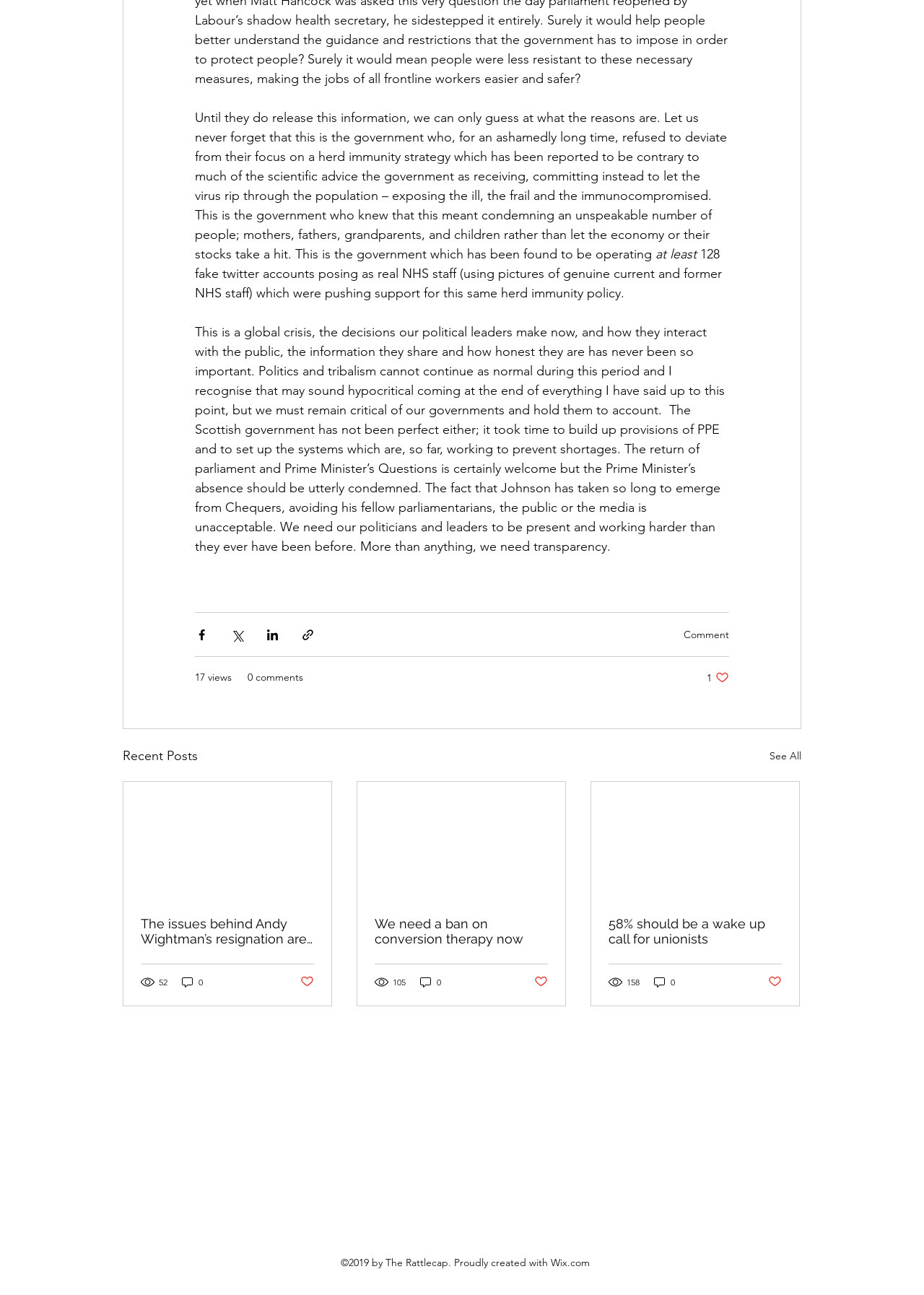How many social media links are in the Social Bar?
Using the image as a reference, give a one-word or short phrase answer.

3